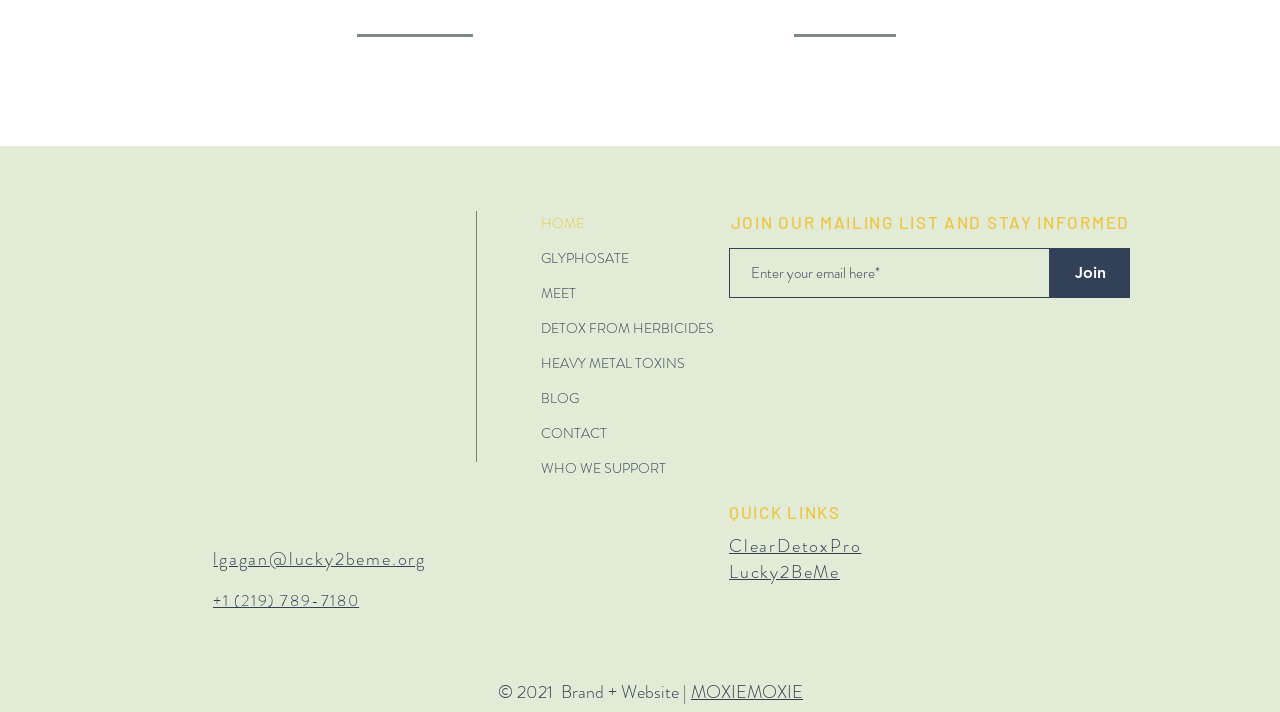Please identify the bounding box coordinates of the region to click in order to complete the given instruction: "Visit the 'HOME' page". The coordinates should be four float numbers between 0 and 1, i.e., [left, top, right, bottom].

[0.423, 0.289, 0.565, 0.338]